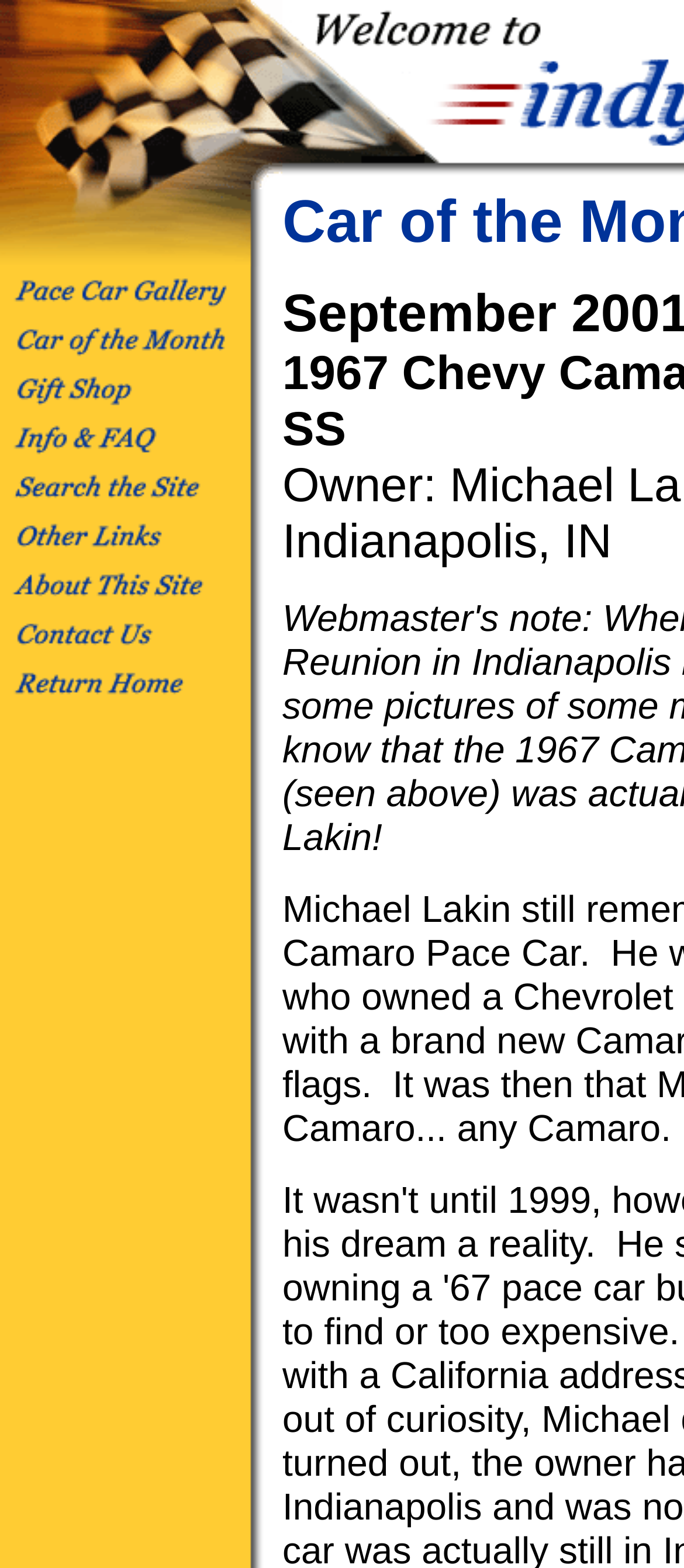What is the location mentioned on the webpage?
Examine the screenshot and reply with a single word or phrase.

Indianapolis, IN